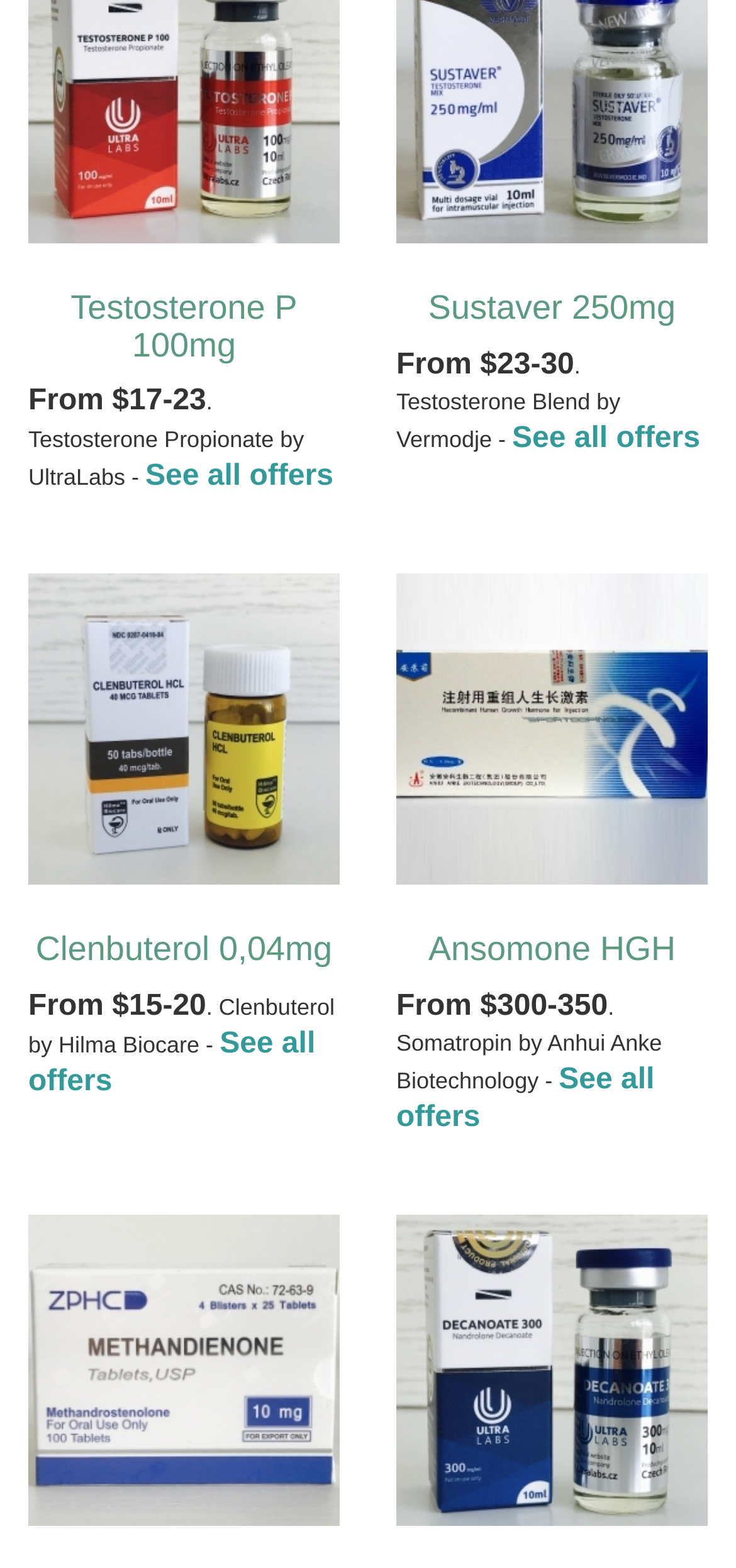What is the price range of Testosterone P 100mg?
Please respond to the question with a detailed and informative answer.

I looked at the price information for Testosterone P 100mg and saw that it says 'From $17-23'. This indicates that the price range for this product is between $17 and $23.